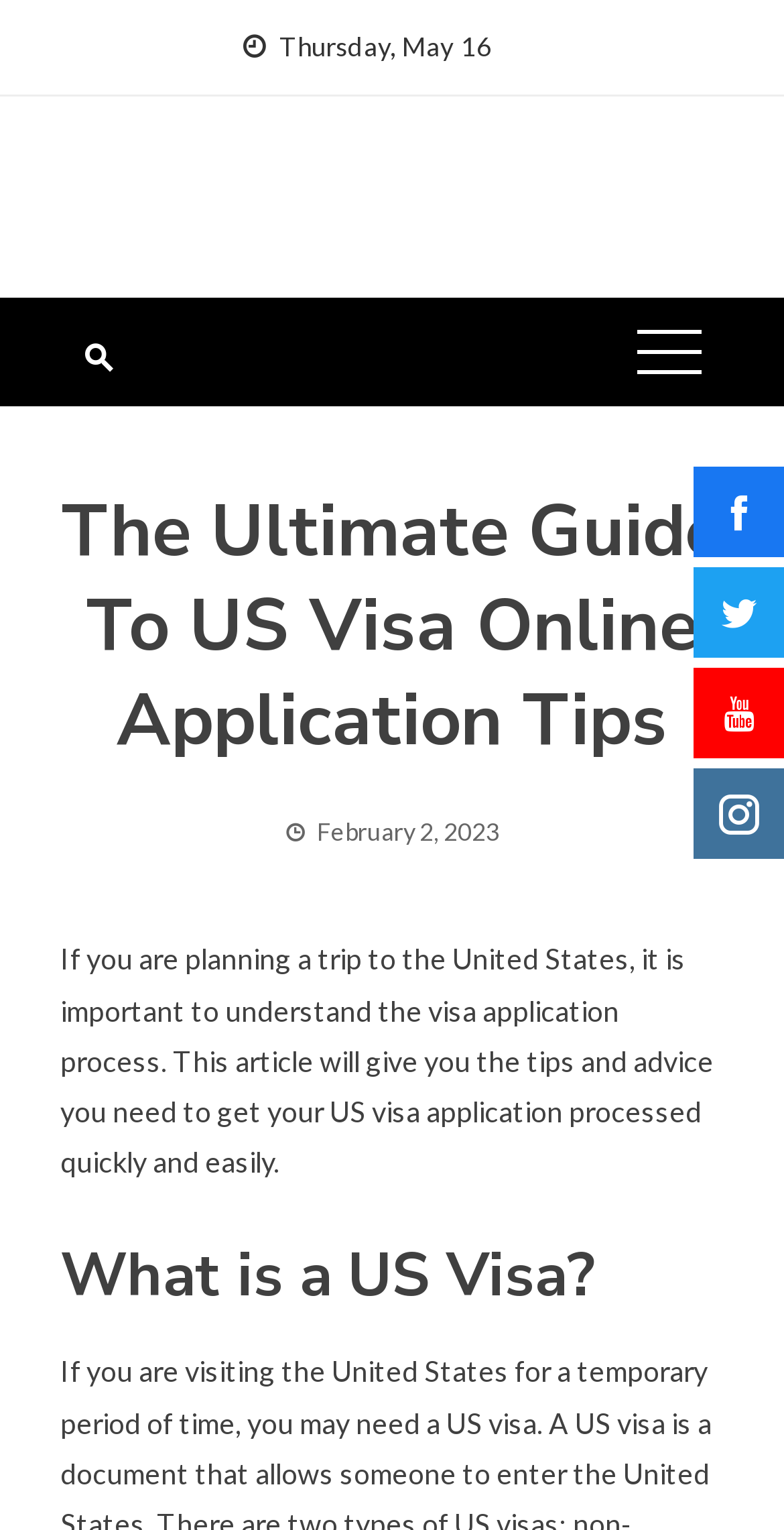Refer to the image and offer a detailed explanation in response to the question: How many social media links are there?

I counted the number of link elements with Unicode characters in their text, which are typically used to represent social media icons. There are four such links.